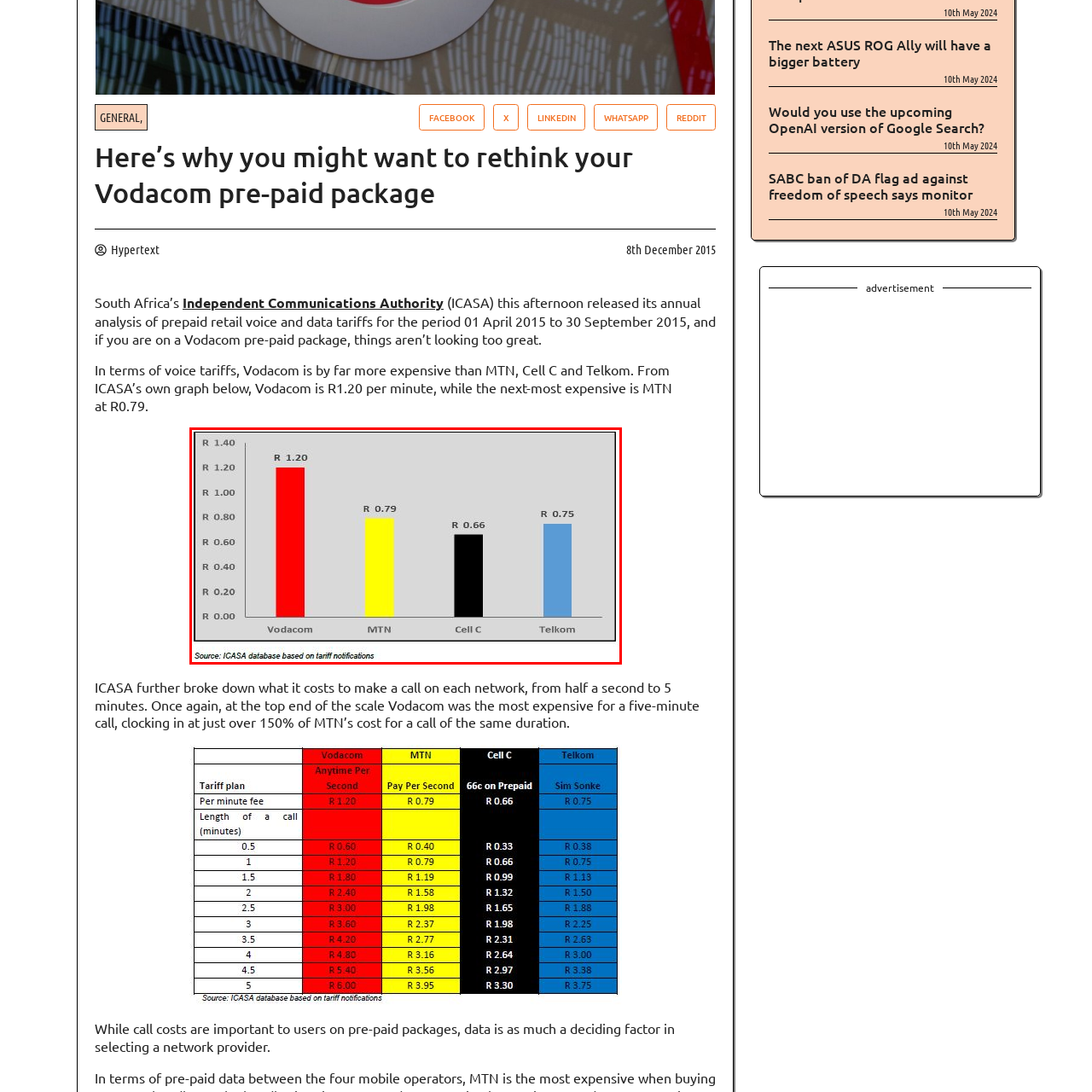What is the source of the data for the graph?
Examine the image within the red bounding box and provide a comprehensive answer to the question.

The answer can be found by reading the caption, which states that the source of the data is the Independent Communications Authority of South Africa (ICASA), based on tariff notifications.